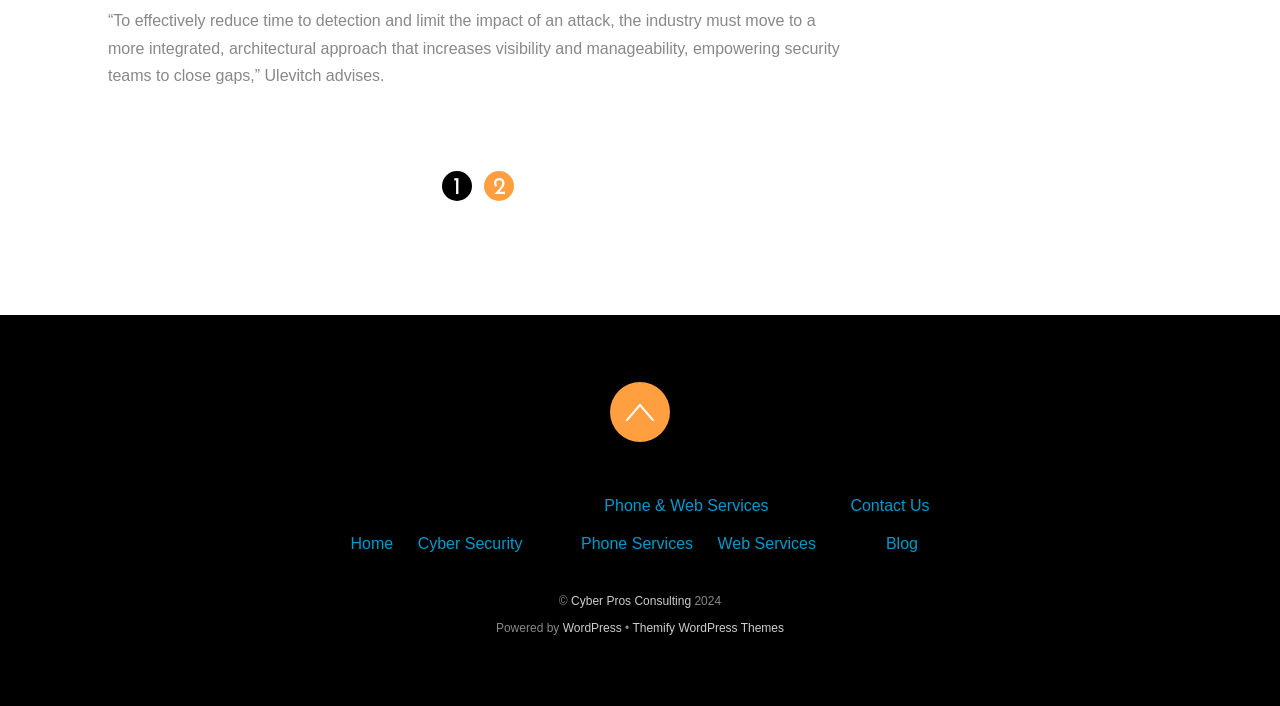Can you pinpoint the bounding box coordinates for the clickable element required for this instruction: "Check 'Contact Us'"? The coordinates should be four float numbers between 0 and 1, i.e., [left, top, right, bottom].

[0.664, 0.704, 0.726, 0.728]